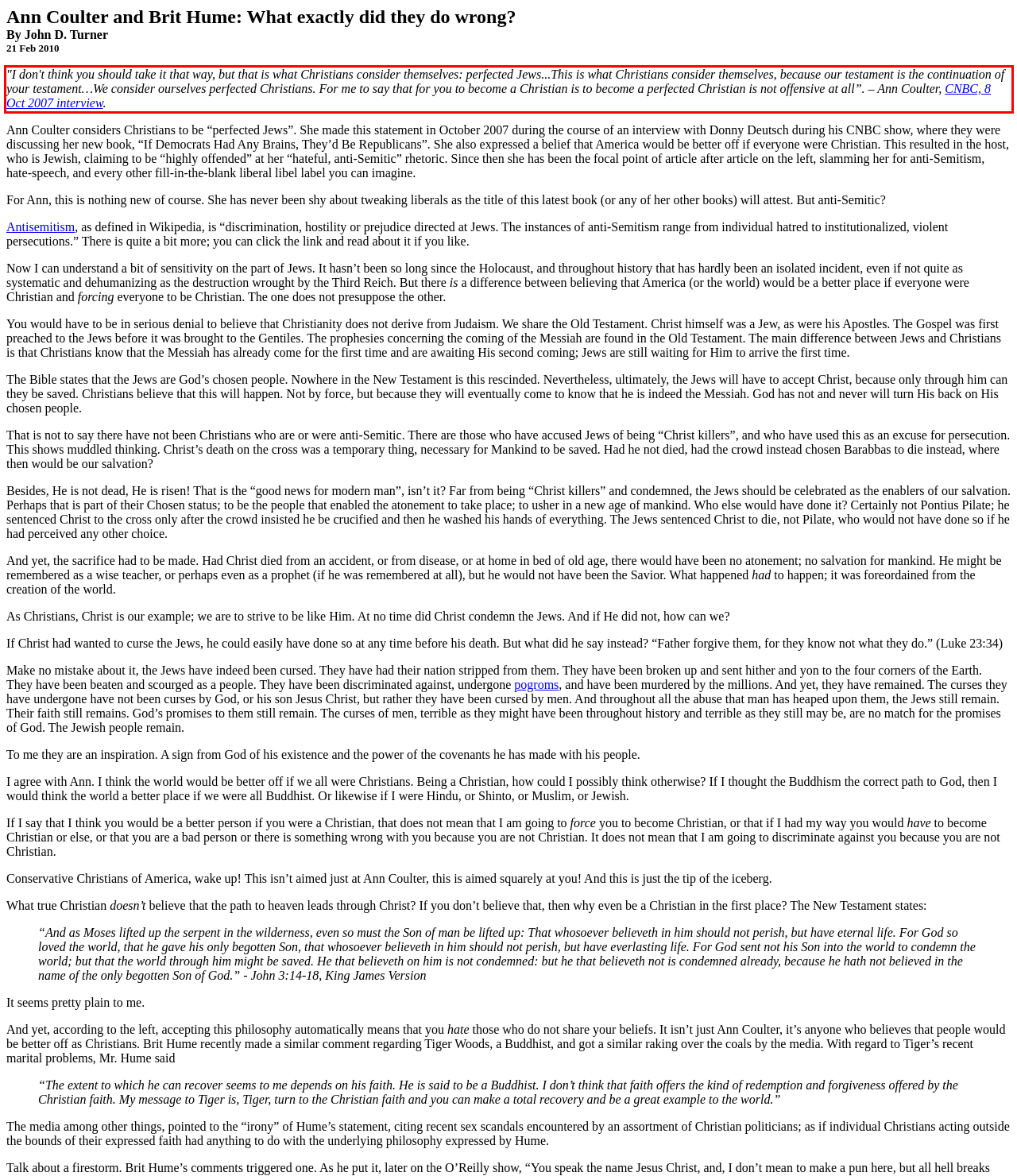Identify the text within the red bounding box on the webpage screenshot and generate the extracted text content.

"I don't think you should take it that way, but that is what Christians consider themselves: perfected Jews...This is what Christians consider themselves, because our testament is the continuation of your testament…We consider ourselves perfected Christians. For me to say that for you to become a Christian is to become a perfected Christian is not offensive at all”. – Ann Coulter, CNBC, 8 Oct 2007 interview.